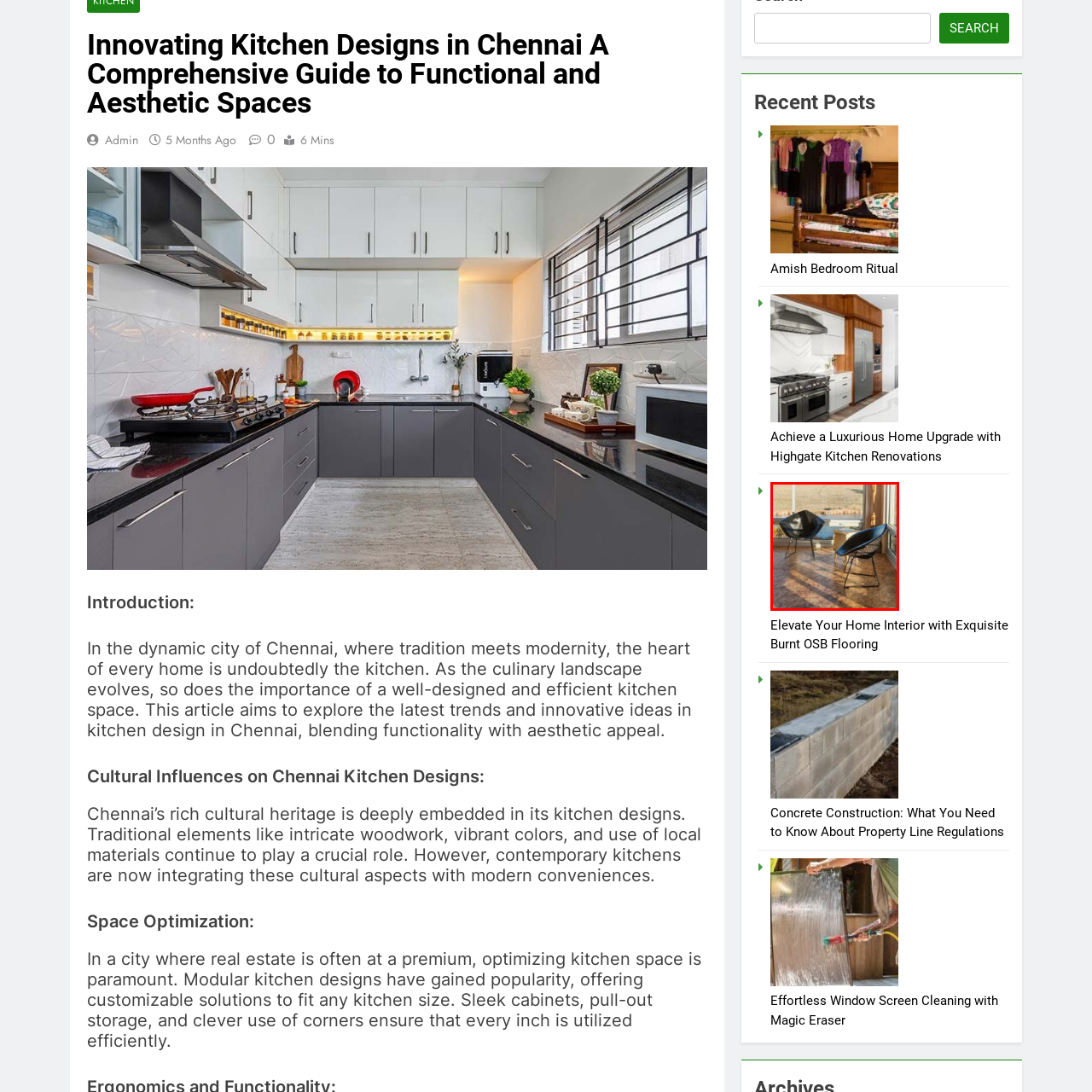Explain the image in the red bounding box with extensive details.

In a beautifully lit interior space, two stylish black chairs are situated against a backdrop of large windows, allowing natural light to flood the room. The chairs, with their contemporary design featuring sleek lines and open wire backs, exude a modern aesthetic. A small round side table stands beside them, enhancing the cozy, inviting atmosphere. The warm tones of the floor add depth to the setting, highlighting the contemporary charm of the furnishings. This image exemplifies a balance of comfort and style, perfect for a home that embraces both function and design.